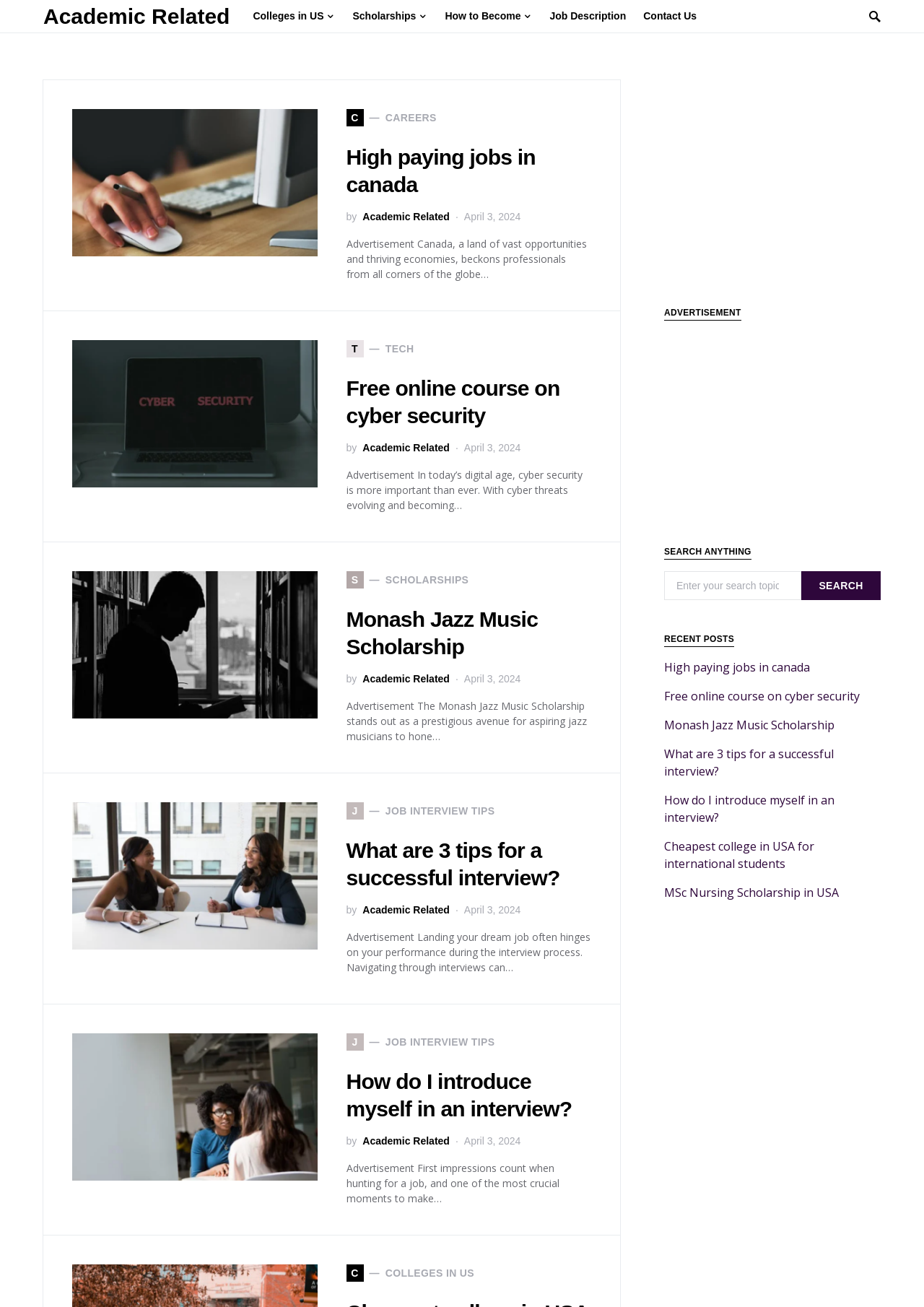Identify the bounding box coordinates of the element that should be clicked to fulfill this task: "View the 'Monash Jazz Music Scholarship' article". The coordinates should be provided as four float numbers between 0 and 1, i.e., [left, top, right, bottom].

[0.375, 0.464, 0.64, 0.525]